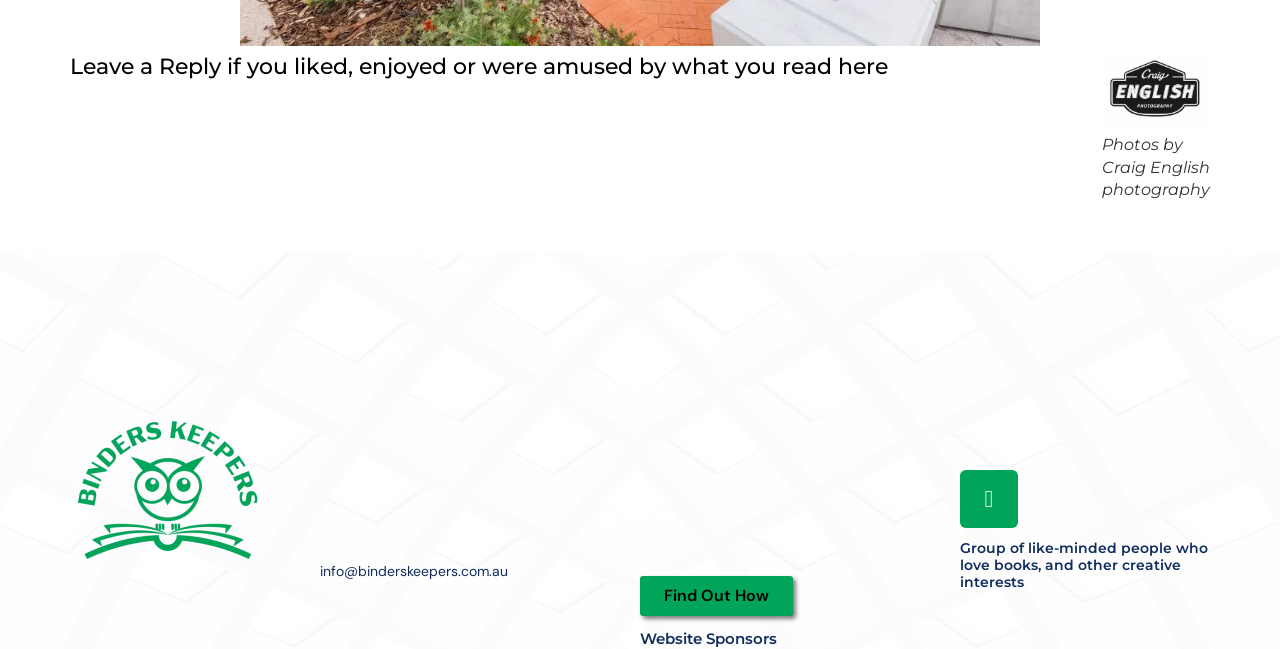What is the email address to contact?
Please provide a single word or phrase as your answer based on the image.

info@binderskeepers.com.au